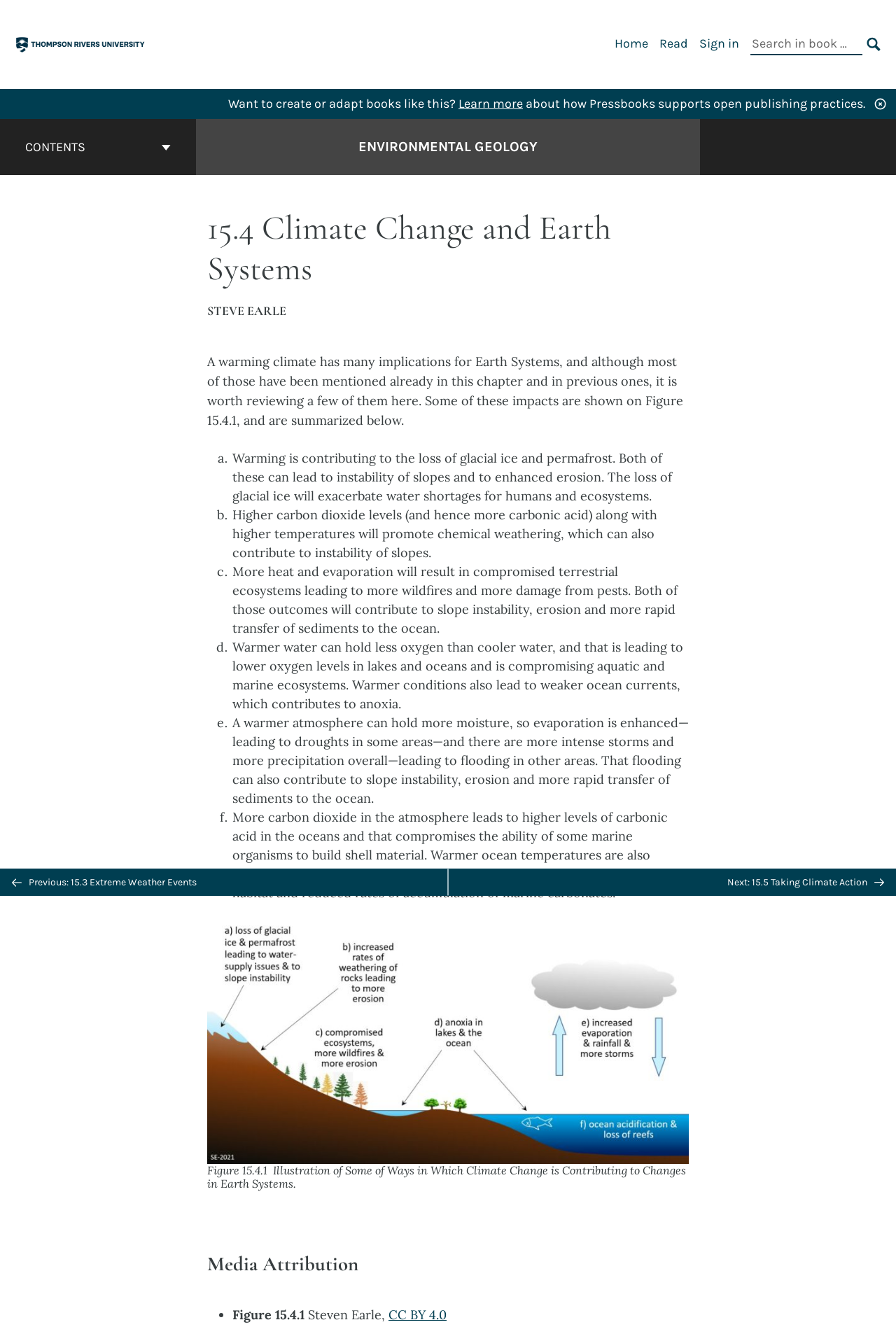What is the author of the book? Based on the image, give a response in one word or a short phrase.

Steve Earle